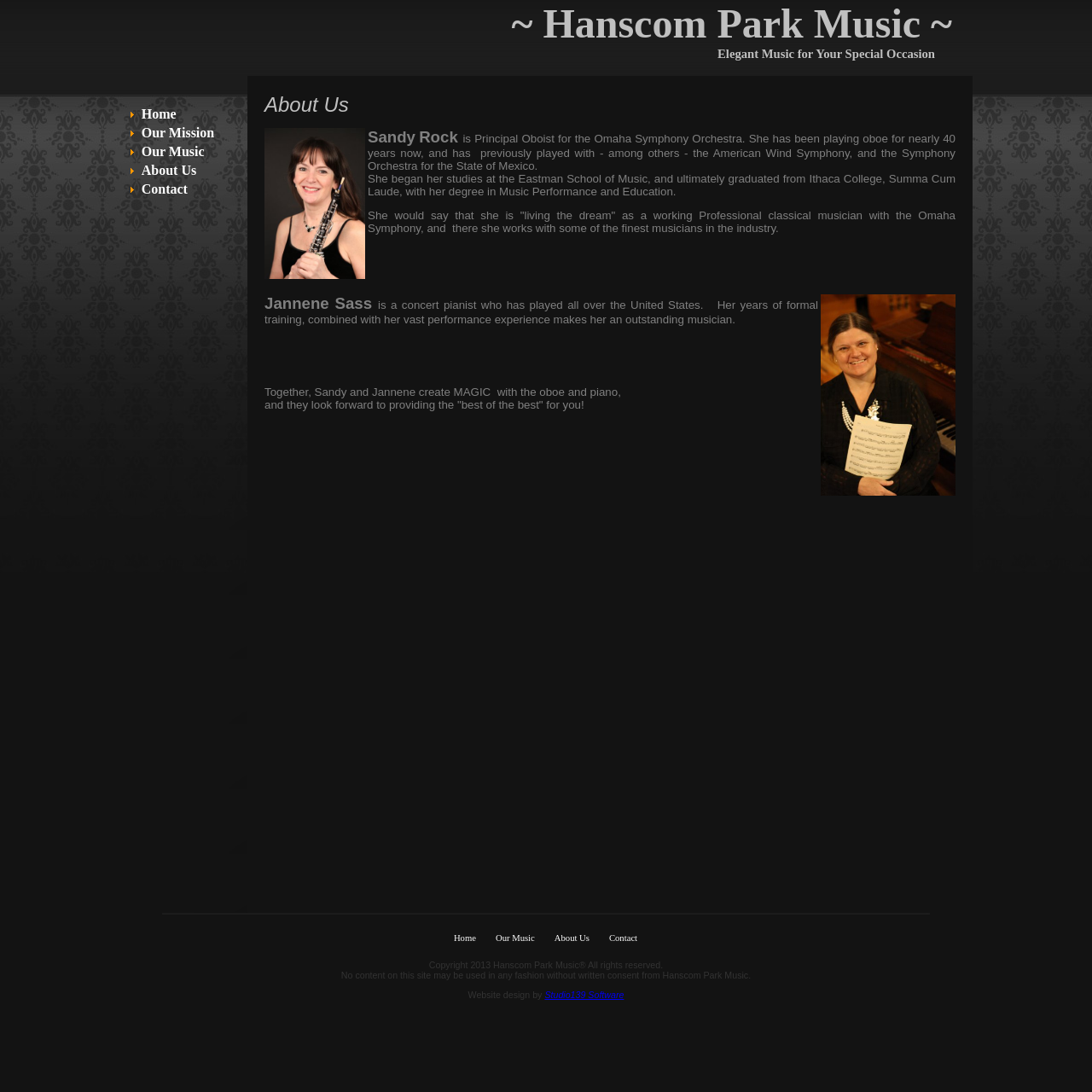Who designed the website?
Kindly answer the question with as much detail as you can.

The website designer can be found at the bottom of the webpage, where it is mentioned that the 'Website design by Studio139 Software'.